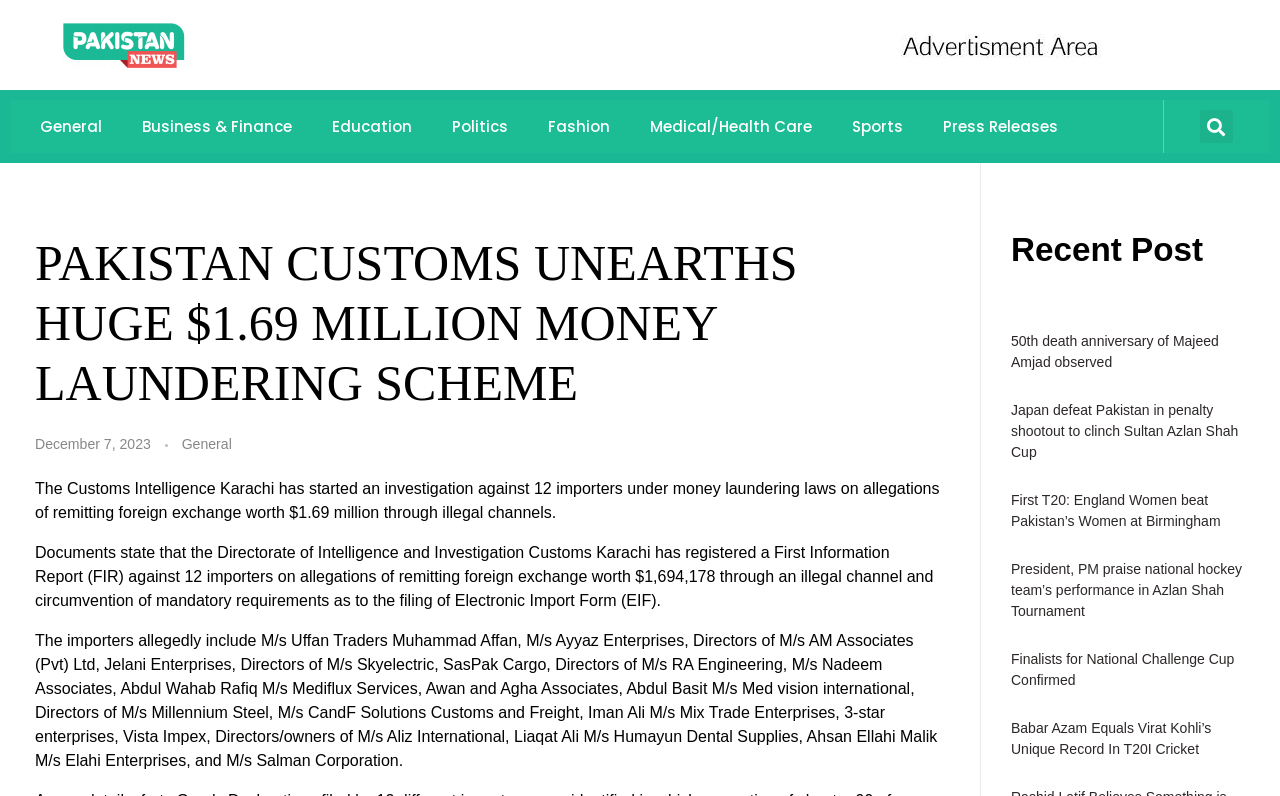Please provide the bounding box coordinates for the element that needs to be clicked to perform the instruction: "Click on the 'Press Releases' link". The coordinates must consist of four float numbers between 0 and 1, formatted as [left, top, right, bottom].

[0.721, 0.14, 0.842, 0.178]